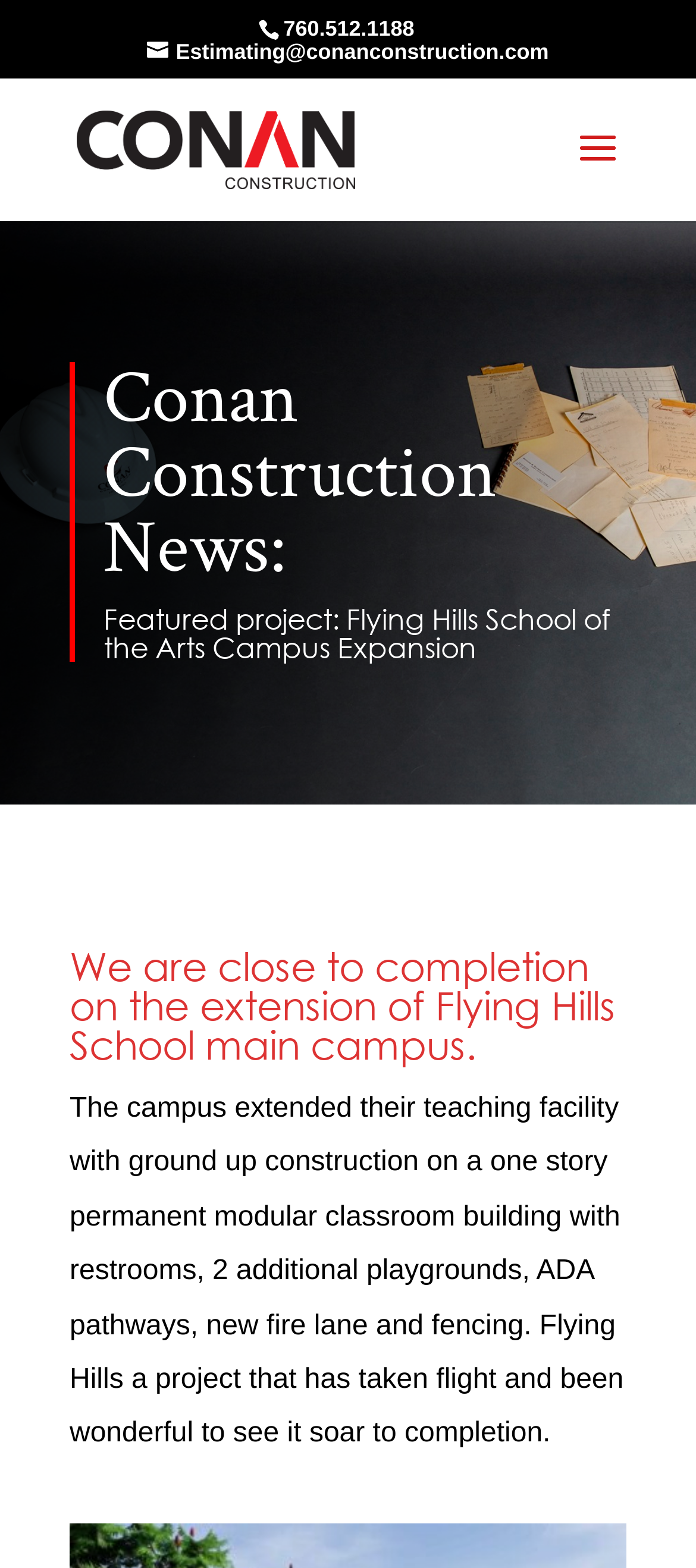Create a detailed narrative of the webpage’s visual and textual elements.

The webpage is about the Flying Hills School of the Arts Extension project by Conan Construction. At the top, there is a phone number "760.512.1188" and an email address "Estimating@conanconstruction.com" with an envelope icon. Below these, there is a link to Conan Construction, accompanied by a logo image of the company.

Further down, there are three headings. The first one reads "Conan Construction News:". The second heading announces a featured project, "Flying Hills School of the Arts Campus Expansion". The third heading provides more details about the project, stating that it is nearing completion.

Below the headings, there is a paragraph of text that describes the project in more detail. It explains that the campus extension includes a new one-story permanent modular classroom building with restrooms, two additional playgrounds, ADA pathways, a new fire lane, and fencing. The text also expresses enthusiasm for the project's progress and completion.